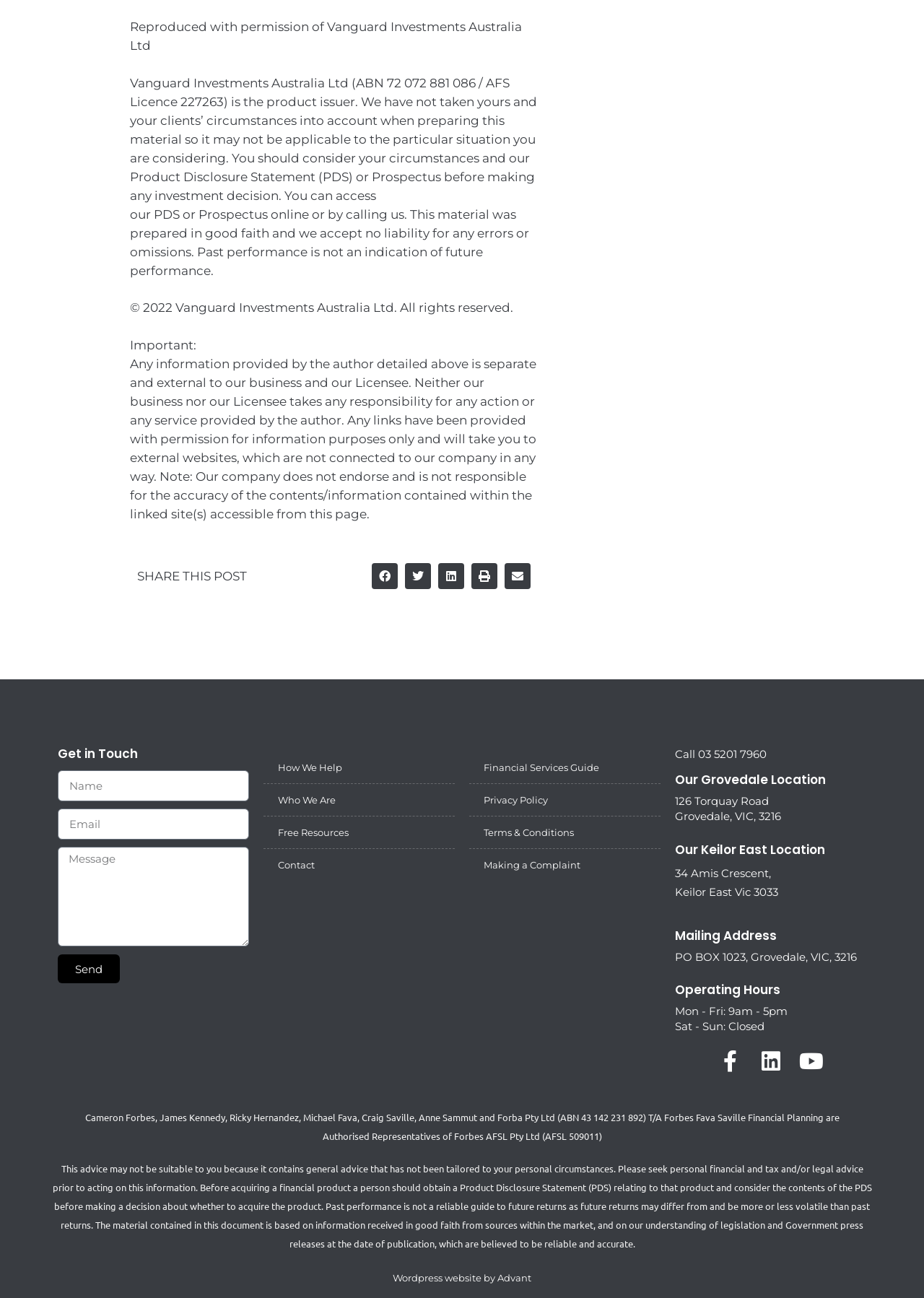Find the bounding box coordinates of the element to click in order to complete the given instruction: "Call 03 5201 7960."

[0.73, 0.576, 0.83, 0.586]